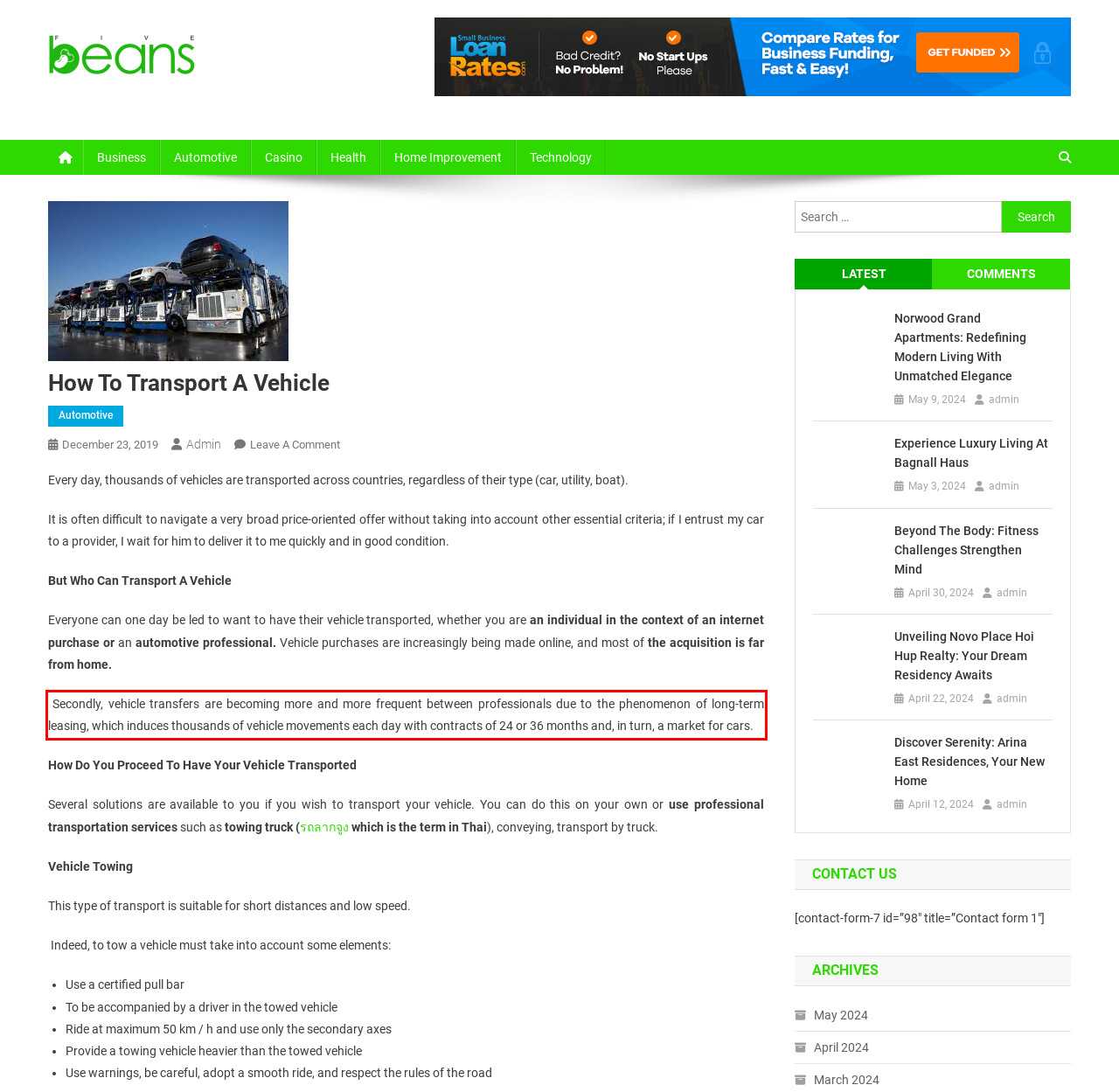Perform OCR on the text inside the red-bordered box in the provided screenshot and output the content.

Secondly, vehicle transfers are becoming more and more frequent between professionals due to the phenomenon of long-term leasing, which induces thousands of vehicle movements each day with contracts of 24 or 36 months and, in turn, a market for cars.